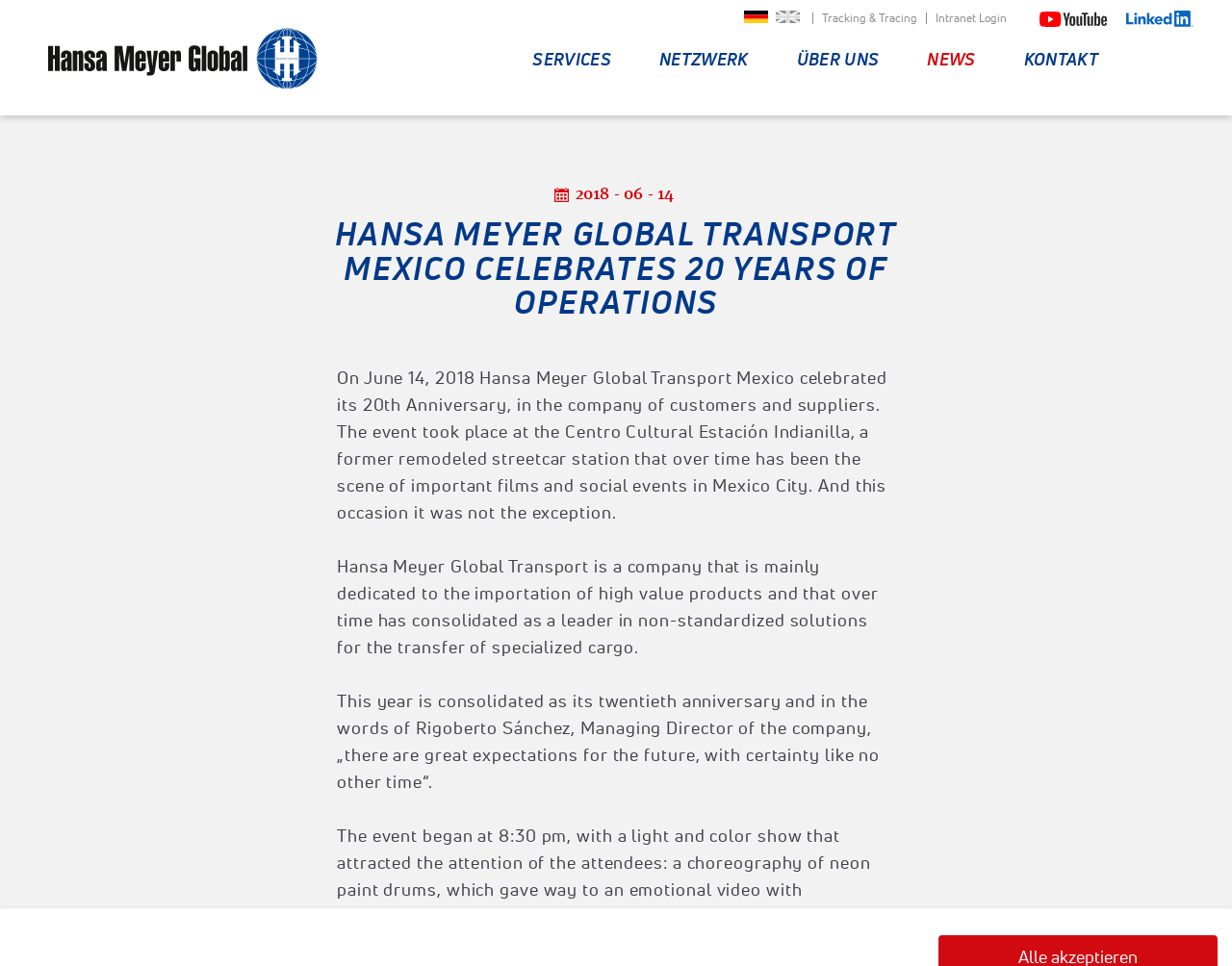Refer to the screenshot and give an in-depth answer to this question: What is the company mainly dedicated to?

Based on the webpage content, specifically the sentence 'Hansa Meyer Global Transport is a company that is mainly dedicated to the importation of high value products and that over time has consolidated as a leader in non-standardized solutions for the transfer of specialized cargo.', it is clear that the company is mainly dedicated to the importation of high value products.